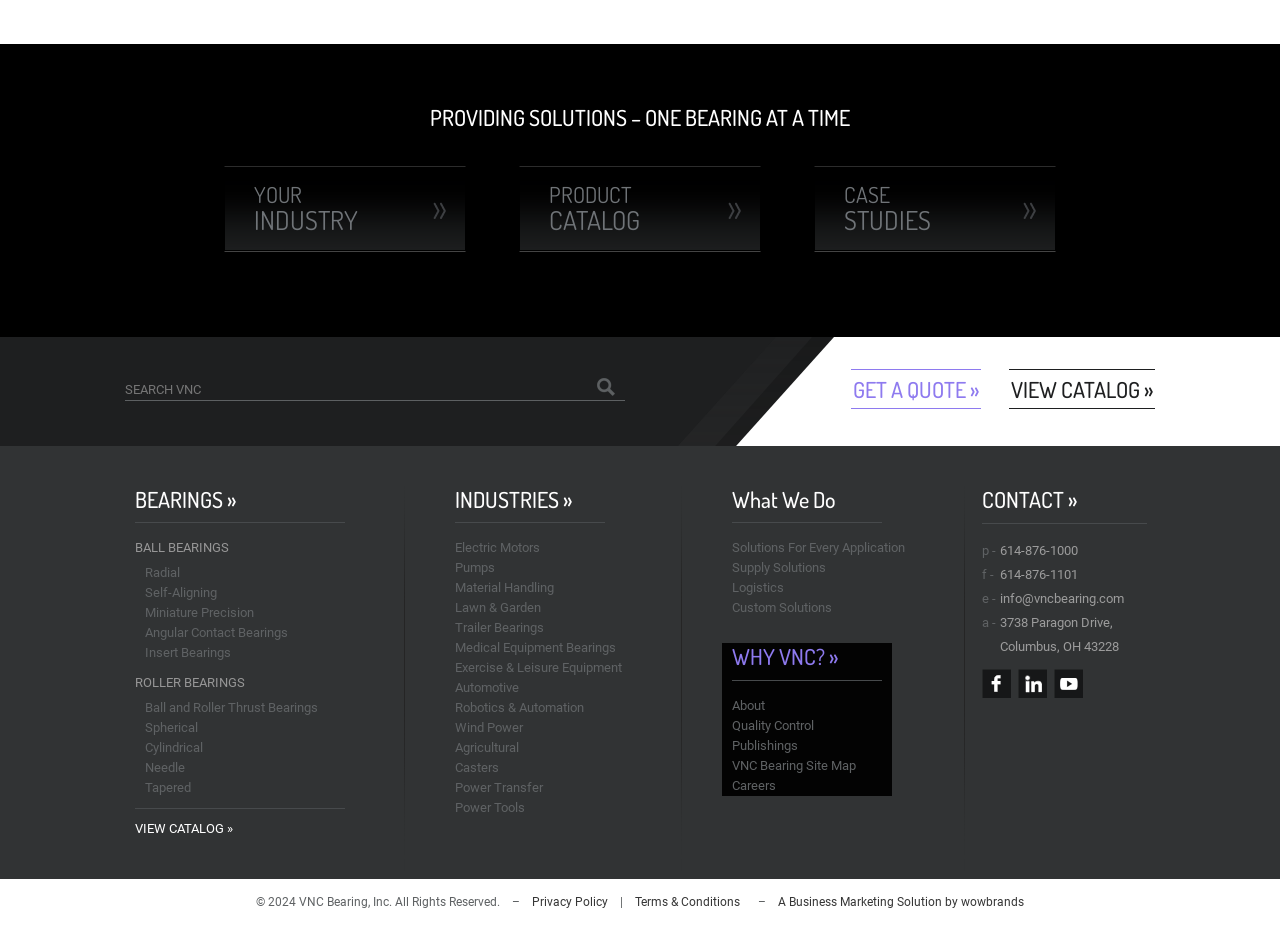Provide a single word or phrase answer to the question: 
How many types of bearings are listed?

11